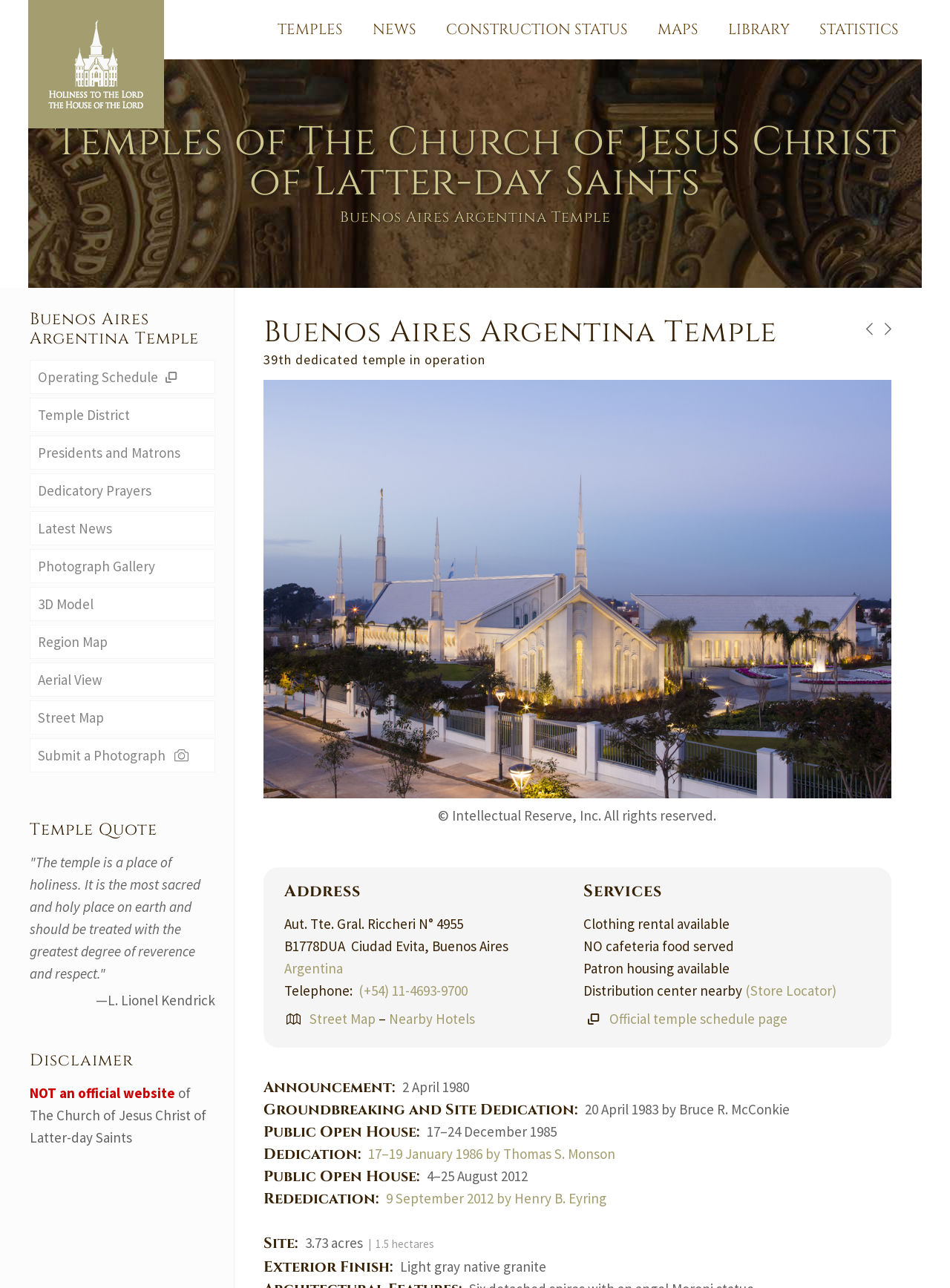Extract the bounding box coordinates of the UI element described: "STATISTICS". Provide the coordinates in the format [left, top, right, bottom] with values ranging from 0 to 1.

[0.847, 0.0, 0.962, 0.046]